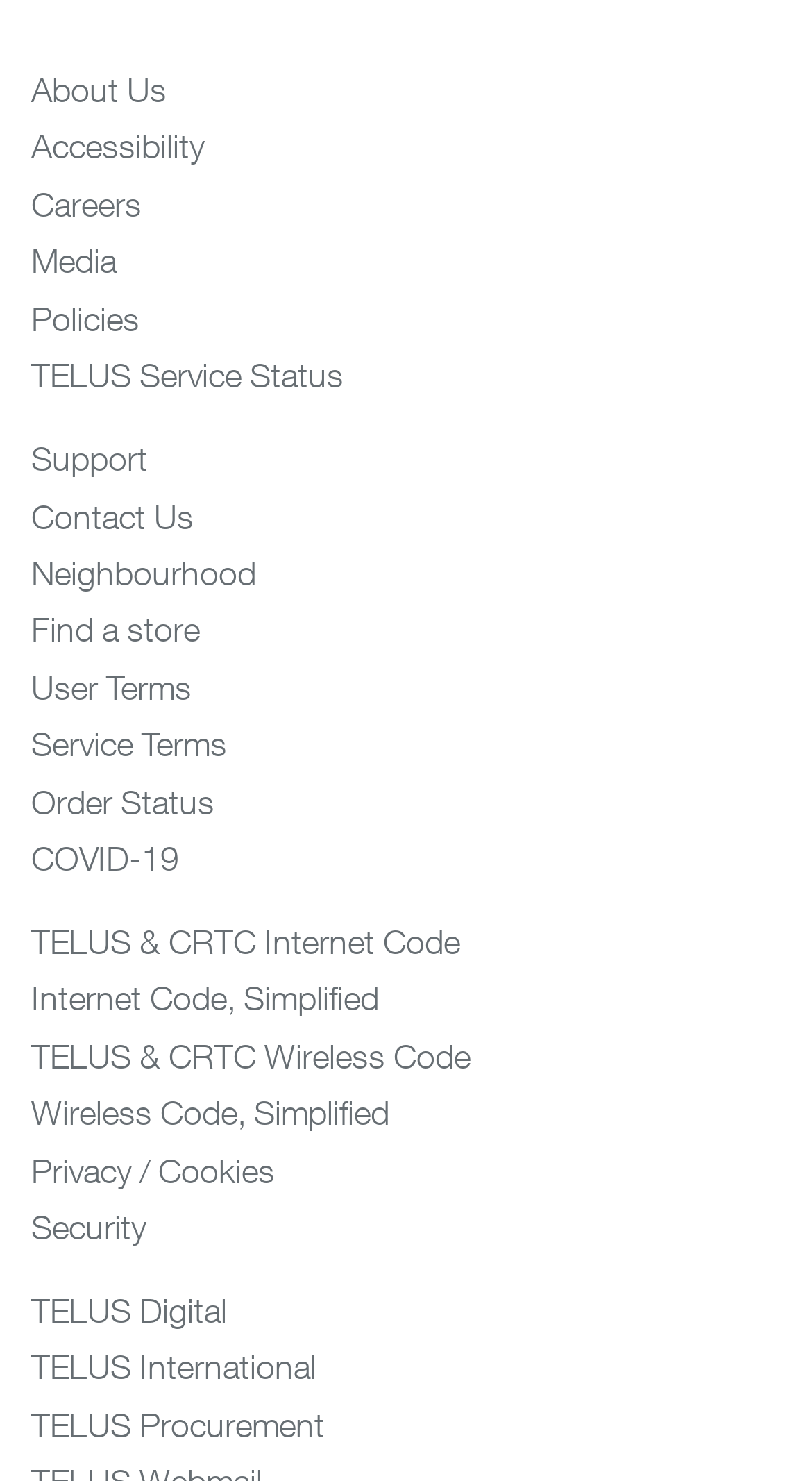Locate the bounding box coordinates of the clickable region necessary to complete the following instruction: "Learn about COVID-19". Provide the coordinates in the format of four float numbers between 0 and 1, i.e., [left, top, right, bottom].

[0.038, 0.567, 0.221, 0.592]